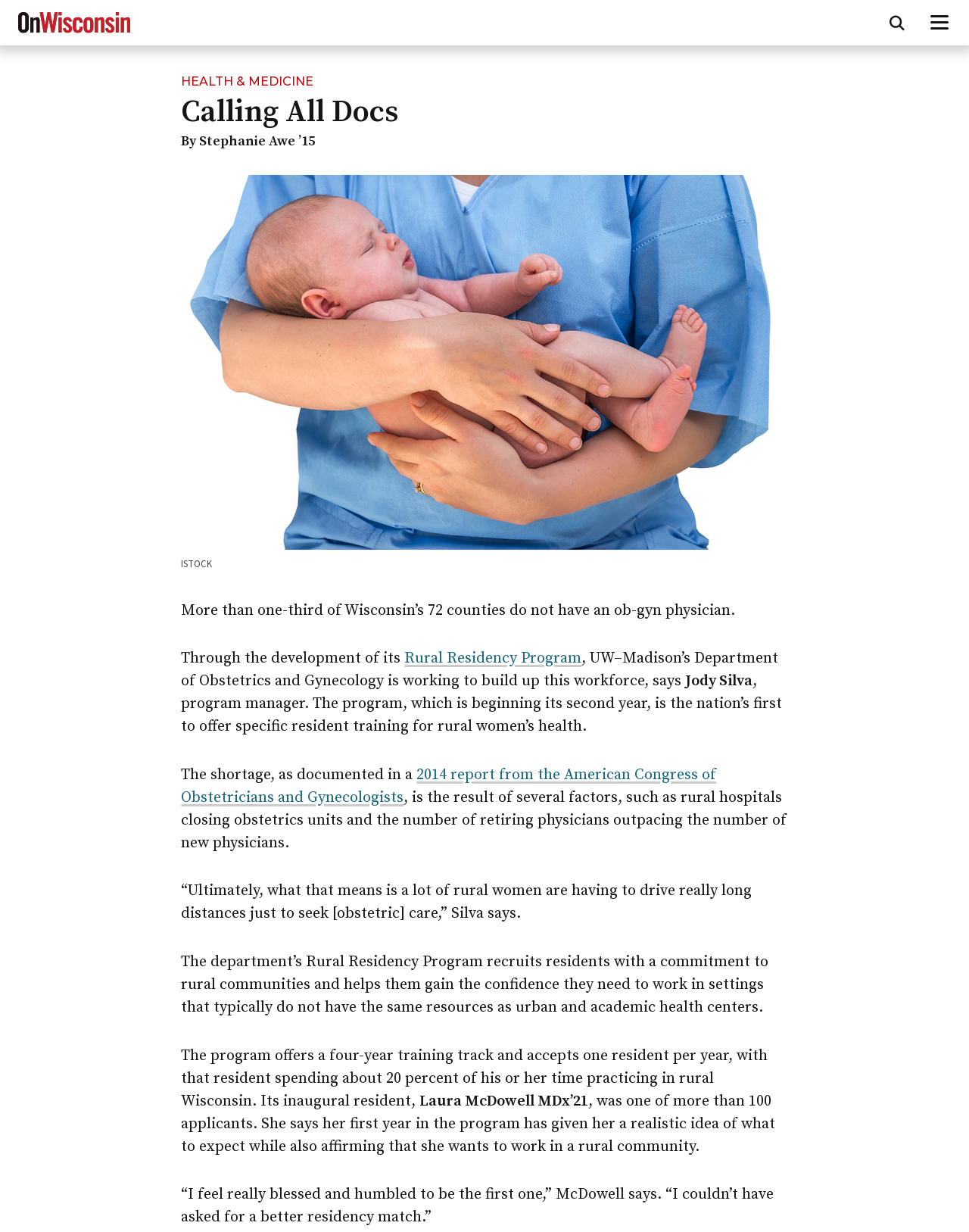Explain the features and main sections of the webpage comprehensively.

The webpage is about a University of Wisconsin program aimed at reducing the shortage of ob-gyn physicians in rural areas. At the top left, there is a link to skip to the main content, followed by a link to "On Wisconsin Magazine" with an accompanying image. On the top right, there are two buttons: one to open a search form and another to open a menu.

Below the top navigation, there is a prominent heading "Calling All Docs" with a subheading "By Stephanie Awe ’15". Next to the heading, there is a large image of a healthcare worker in scrubs holding a baby, with a caption "ISTOCK" below it.

The main content of the page is divided into several paragraphs of text, which describe the shortage of ob-gyn physicians in rural Wisconsin and the University's efforts to address this issue through its Rural Residency Program. The program aims to recruit and train residents who are committed to working in rural communities.

Throughout the text, there are links to relevant resources, such as a 2014 report from the American Congress of Obstetricians and Gynecologists, and mentions of specific individuals involved in the program, including Jody Silva, the program manager, and Laura McDowell MDx’21, the inaugural resident of the program. The text also includes quotes from these individuals, providing more insight into the program's goals and challenges.